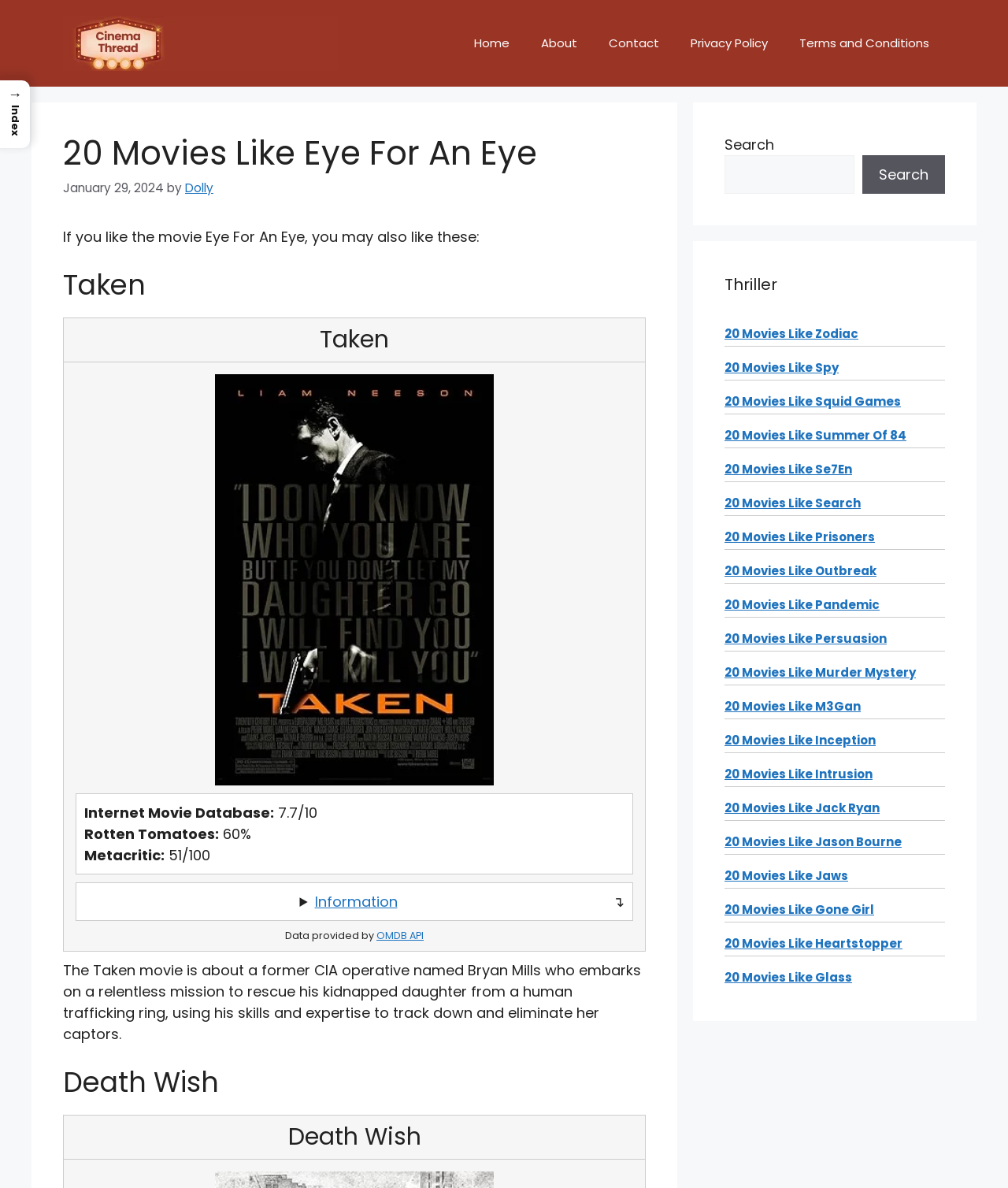What is the name of the website?
With the help of the image, please provide a detailed response to the question.

I determined the answer by looking at the banner element at the top of the webpage, which contains a link with the text 'cinemathread.com'.